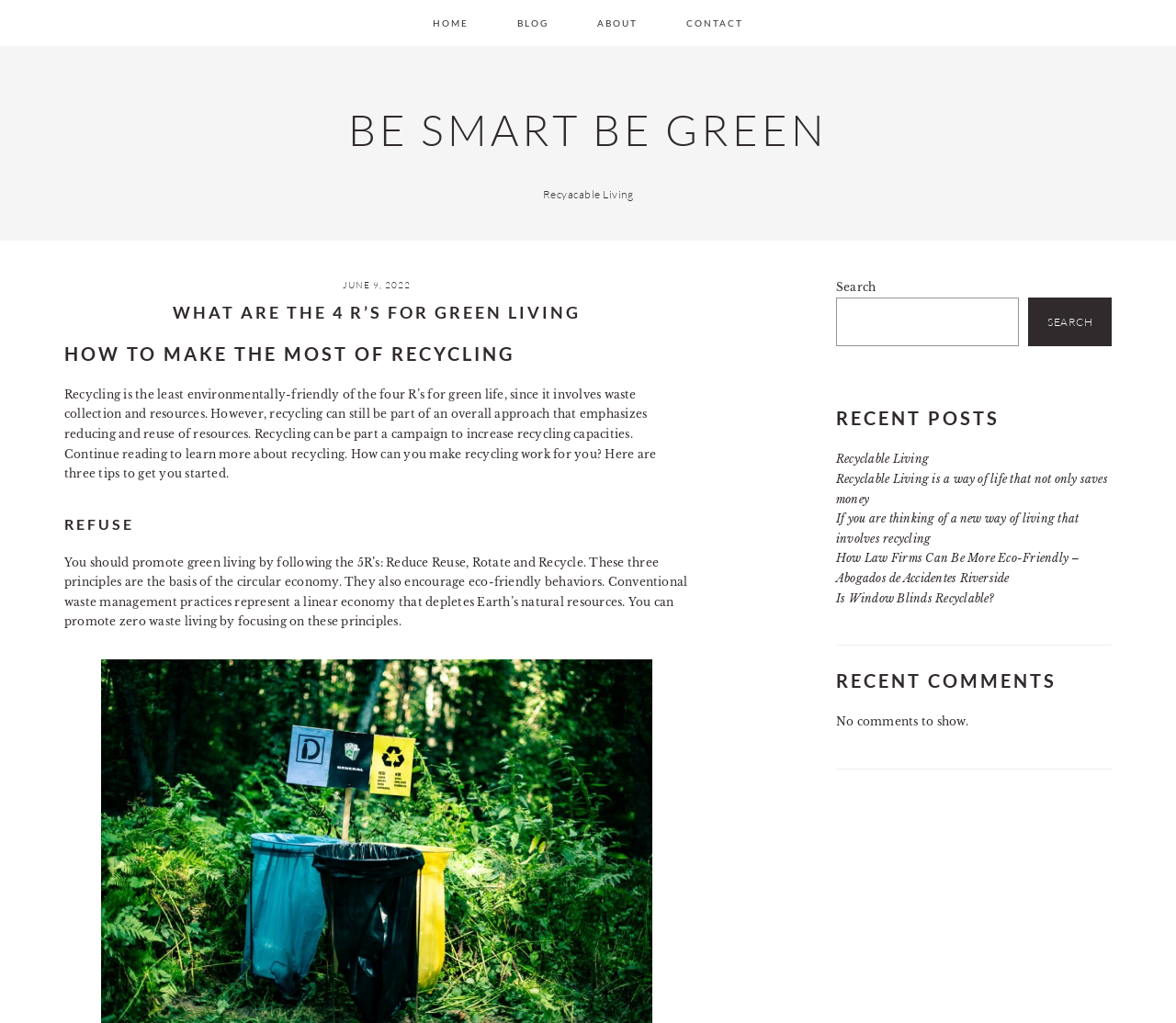Determine the bounding box coordinates for the clickable element required to fulfill the instruction: "Search for a book". Provide the coordinates as four float numbers between 0 and 1, i.e., [left, top, right, bottom].

None